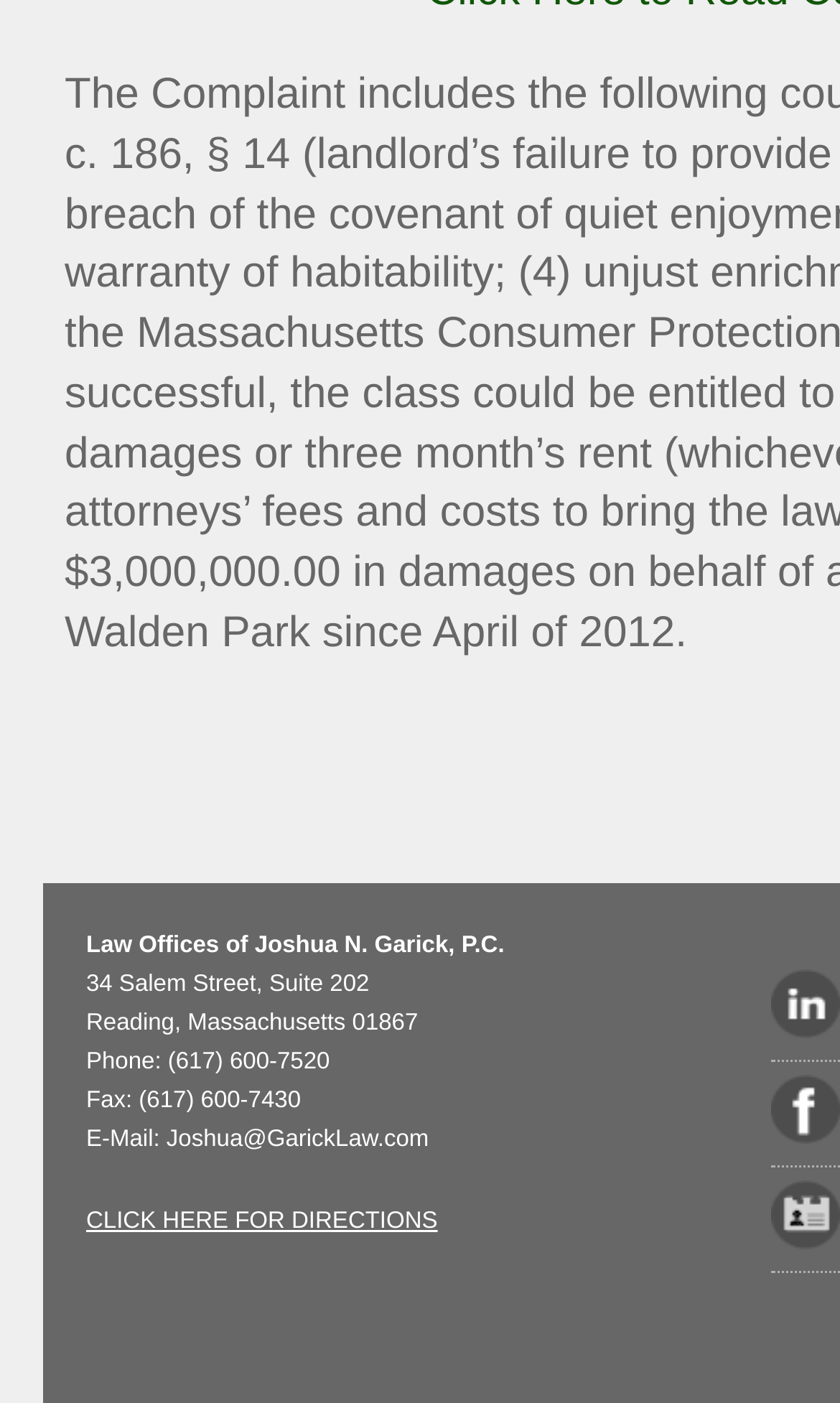What is the law firm's name?
Please give a detailed answer to the question using the information shown in the image.

The law firm's name can be found at the top of the webpage, which is 'Law Offices of Joshua N. Garick, P.C.'